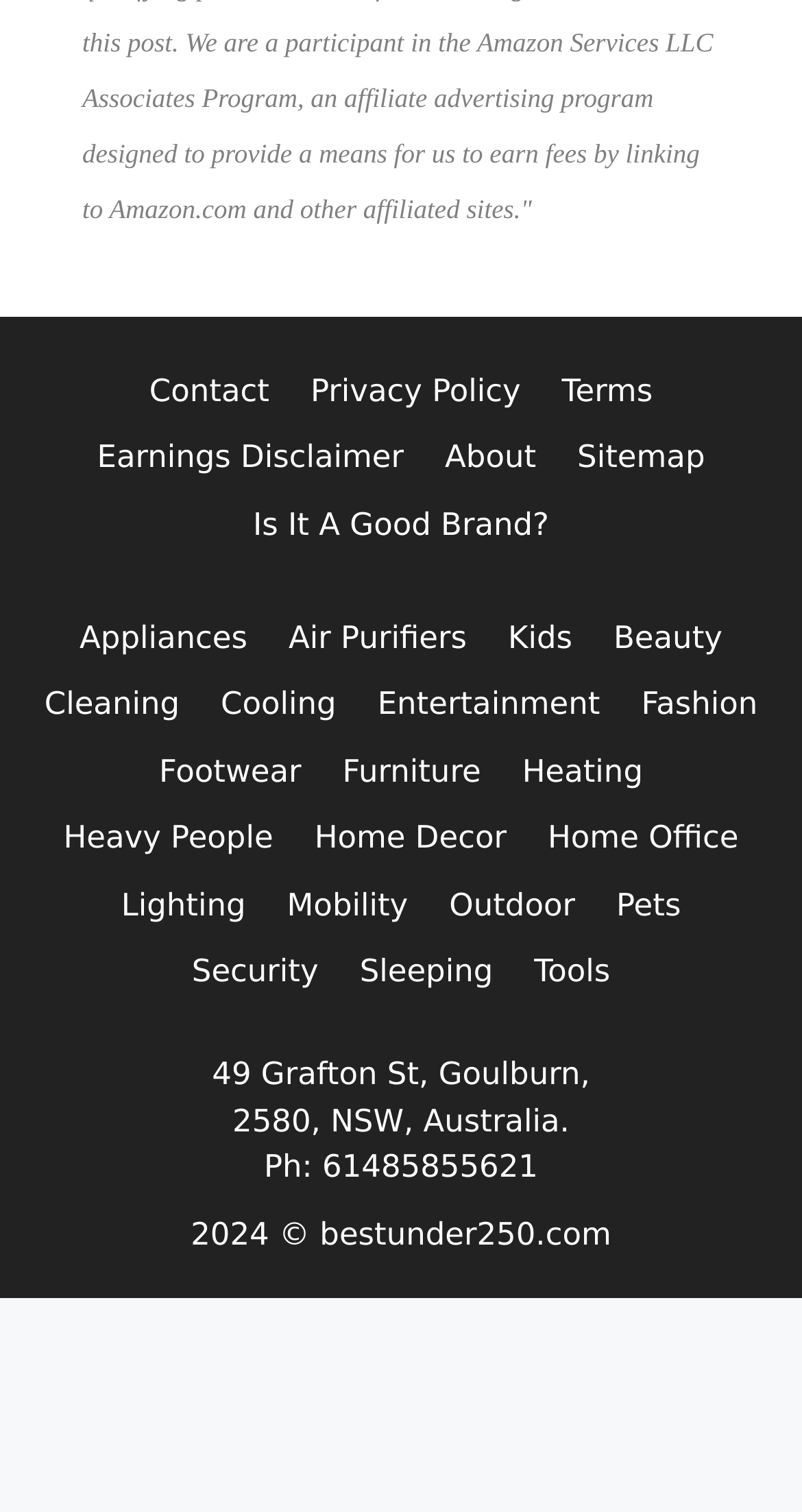Please identify the bounding box coordinates of the area that needs to be clicked to follow this instruction: "Visit Sitemap".

[0.72, 0.29, 0.879, 0.314]